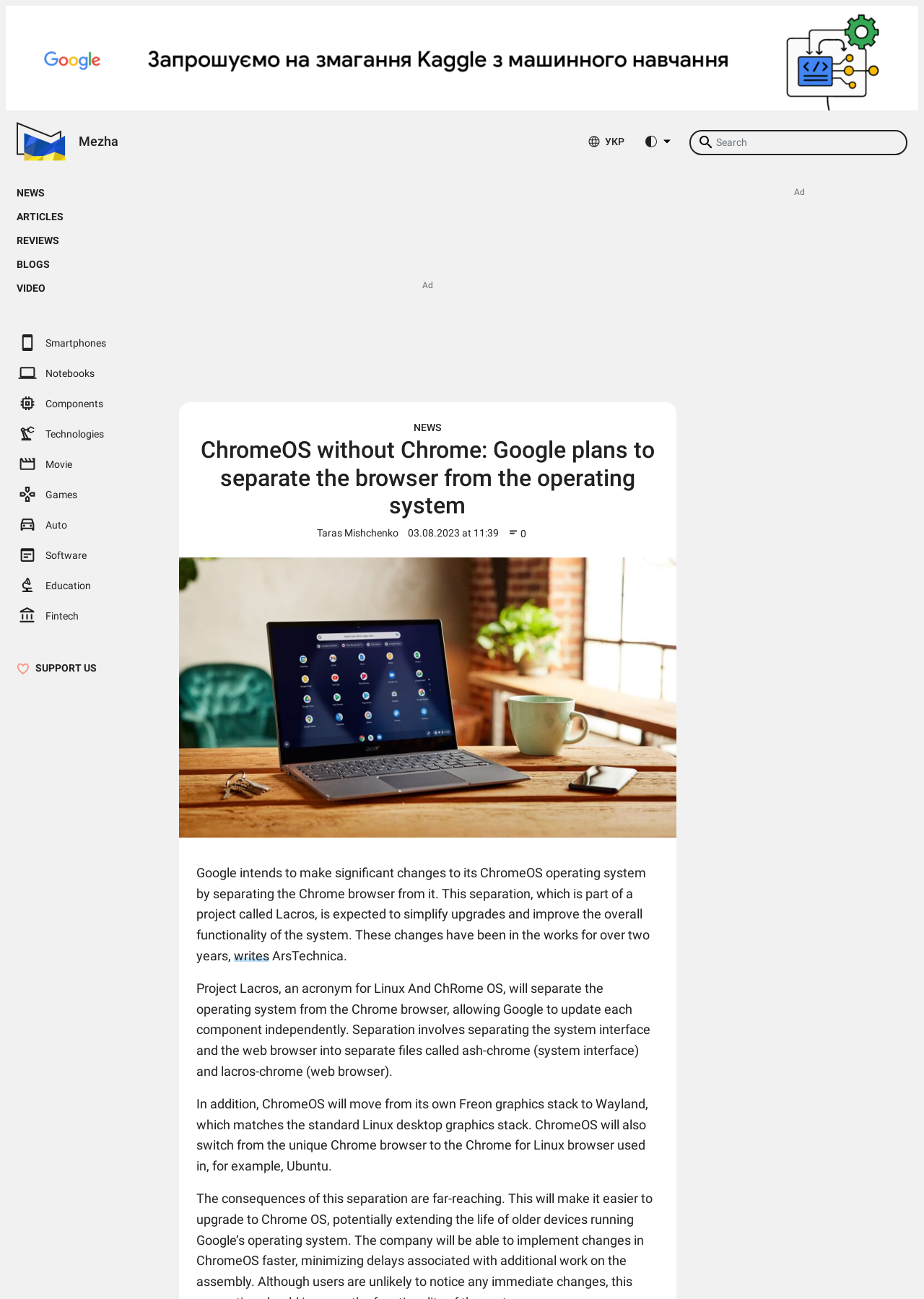Find and indicate the bounding box coordinates of the region you should select to follow the given instruction: "Go to NEWS page".

[0.018, 0.144, 0.048, 0.153]